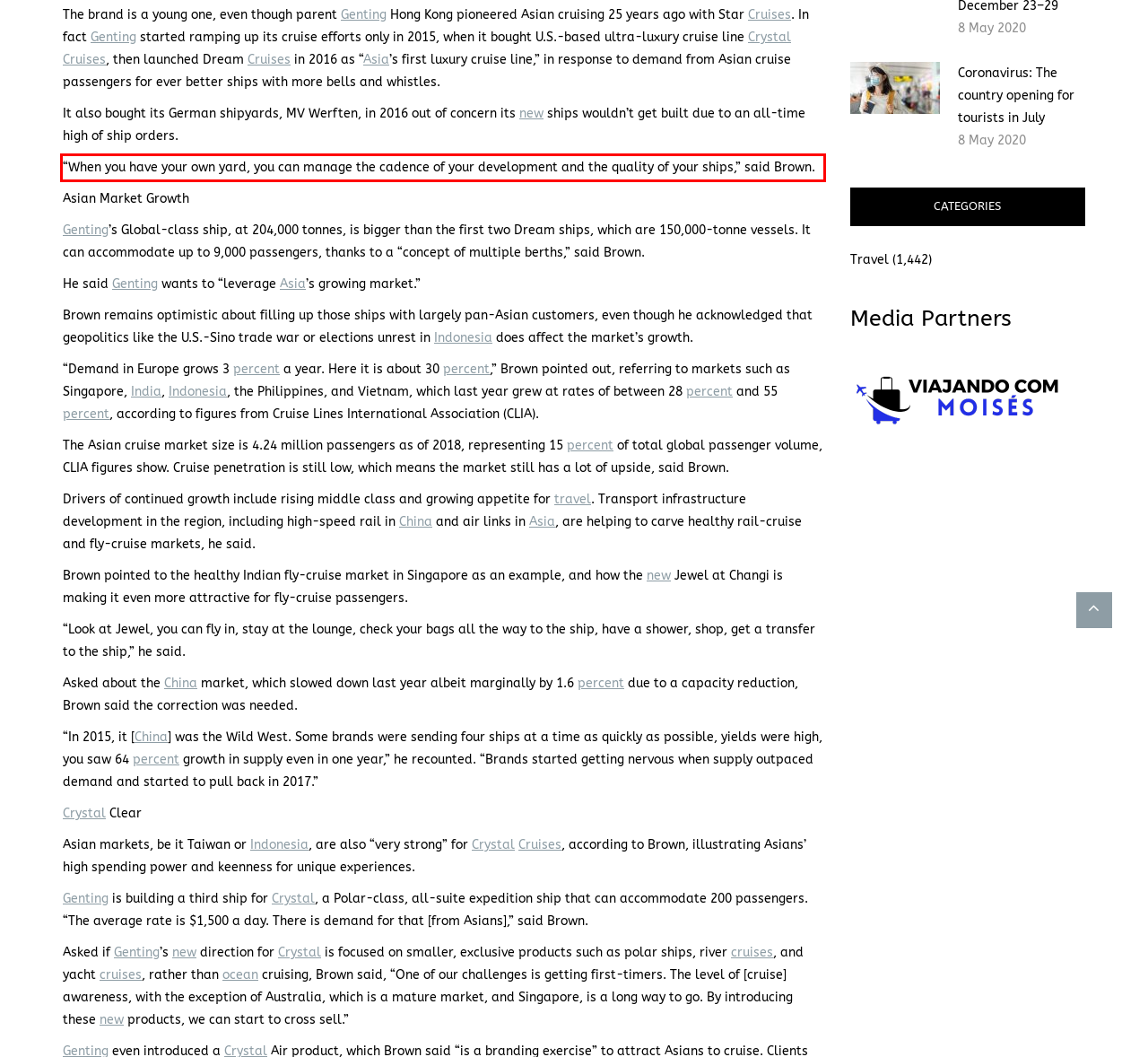You have a webpage screenshot with a red rectangle surrounding a UI element. Extract the text content from within this red bounding box.

“When you have your own yard, you can manage the cadence of your development and the quality of your ships,” said Brown.